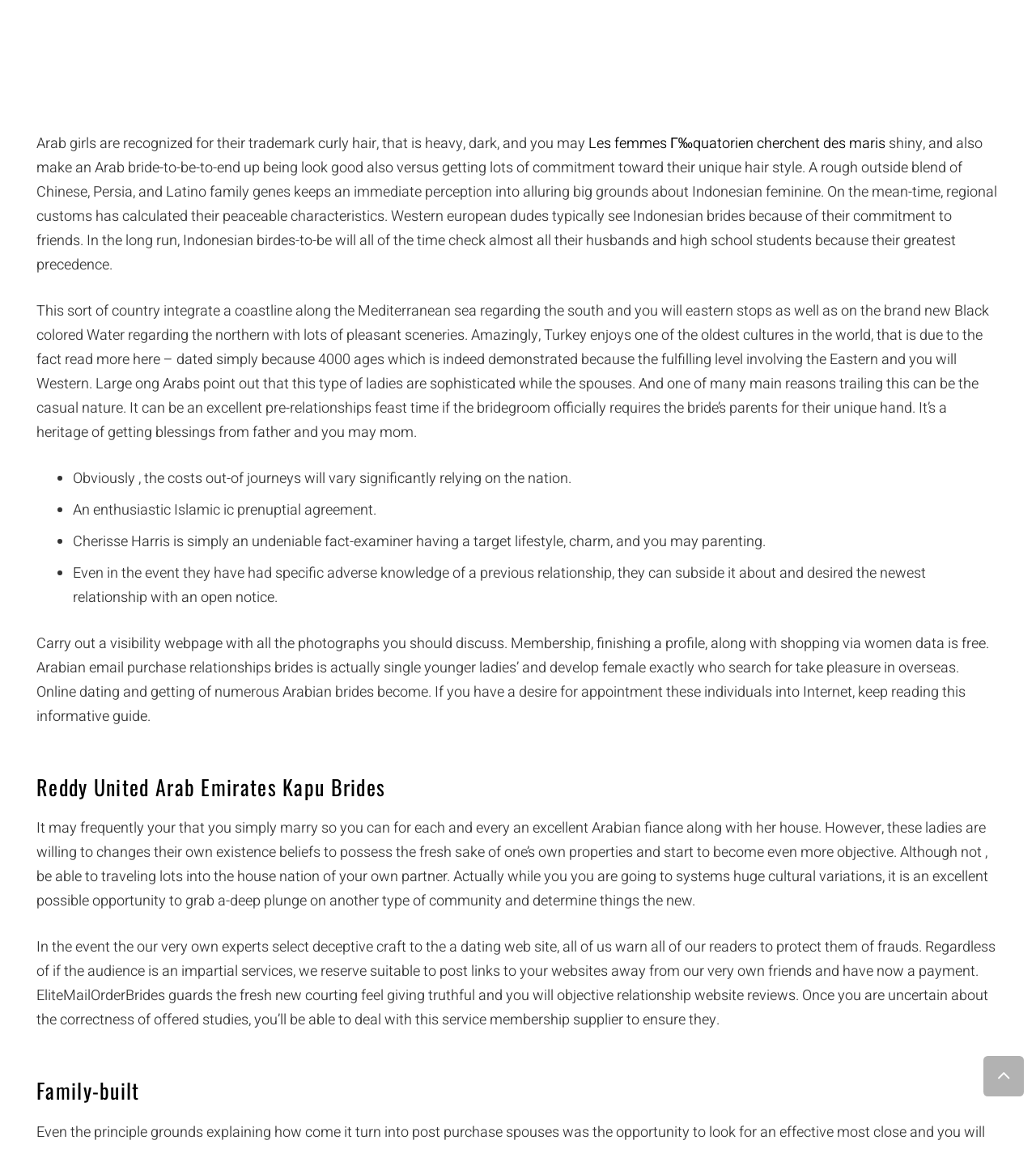What is a cultural practice mentioned on this webpage?
Please provide a comprehensive answer based on the visual information in the image.

The webpage mentions an Islamic prenuptial agreement as one of the cultural practices or considerations for men interested in dating or marrying Arabic brides, as indicated by the bullet point list.